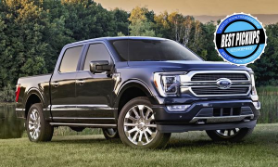Describe all the aspects of the image extensively.

This image features the 2023 Ford F-150, a distinguished pickup truck known for its robust performance and versatility. The truck stands proudly in a scenic outdoor setting, surrounded by lush greenery. Its sleek design is highlighted by a stylish front grille and polished wheels, showcasing modern aesthetics and engineering excellence. In the corner, a badge reading "Best Pickups" signifies its recognition in the truck category, emphasizing its status as a top choice for drivers seeking capability and reliability. The overall composition not only showcases the vehicle but also evokes a sense of adventure and outdoor lifestyle.